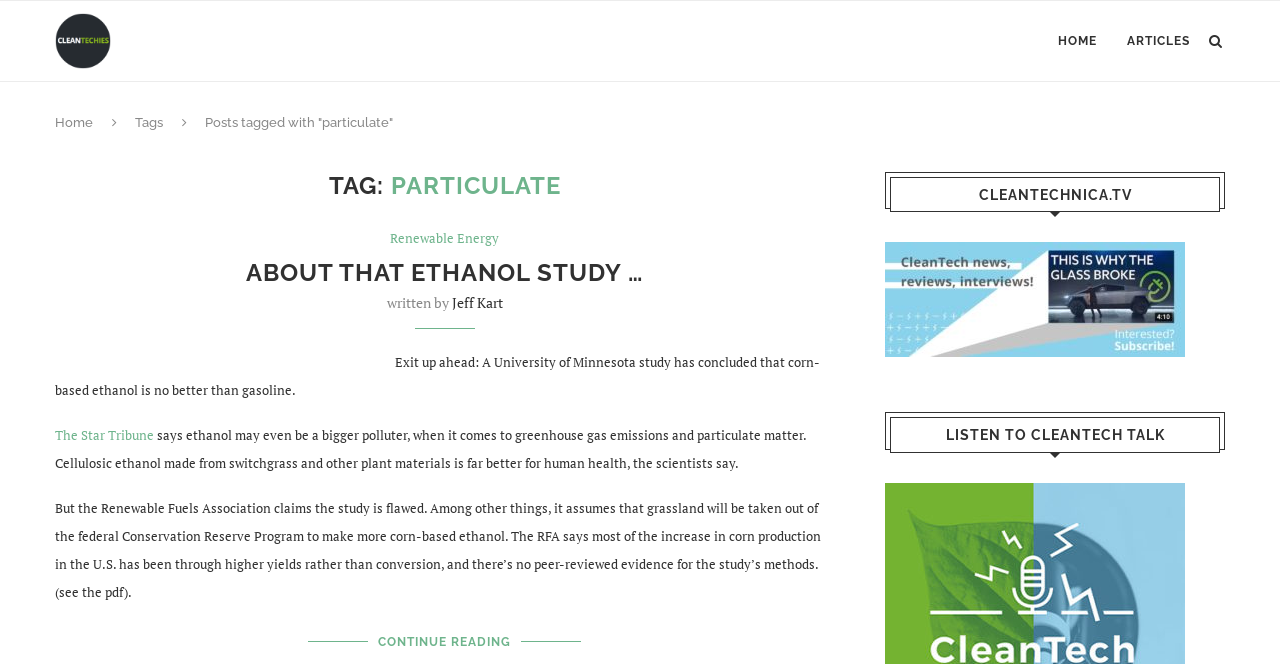What is the alternative to corn-based ethanol?
Refer to the image and give a detailed answer to the question.

The alternative to corn-based ethanol can be determined by reading the paragraph that mentions cellulosic ethanol made from switchgrass and other plant materials as a better option for human health.